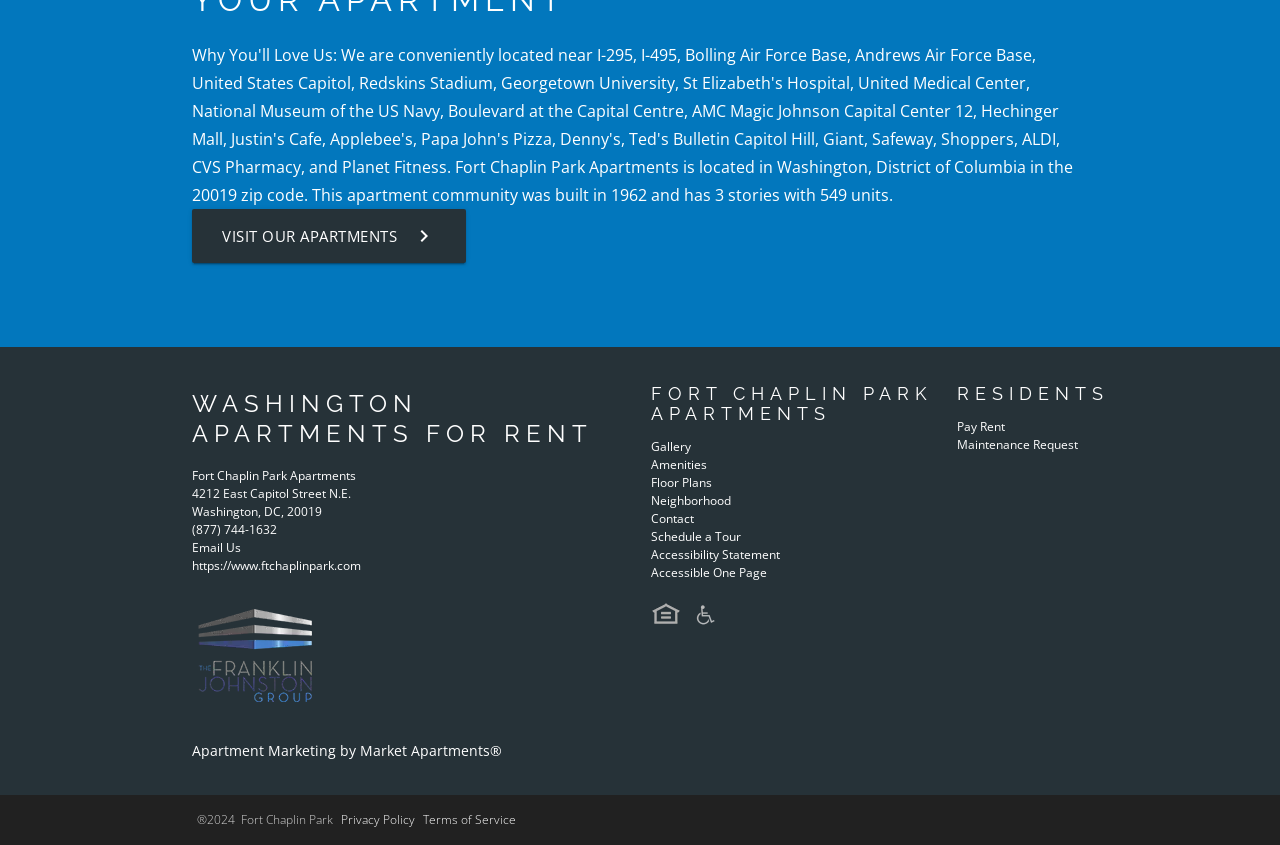Using a single word or phrase, answer the following question: 
What is the city and state where the apartment complex is located?

Washington, DC